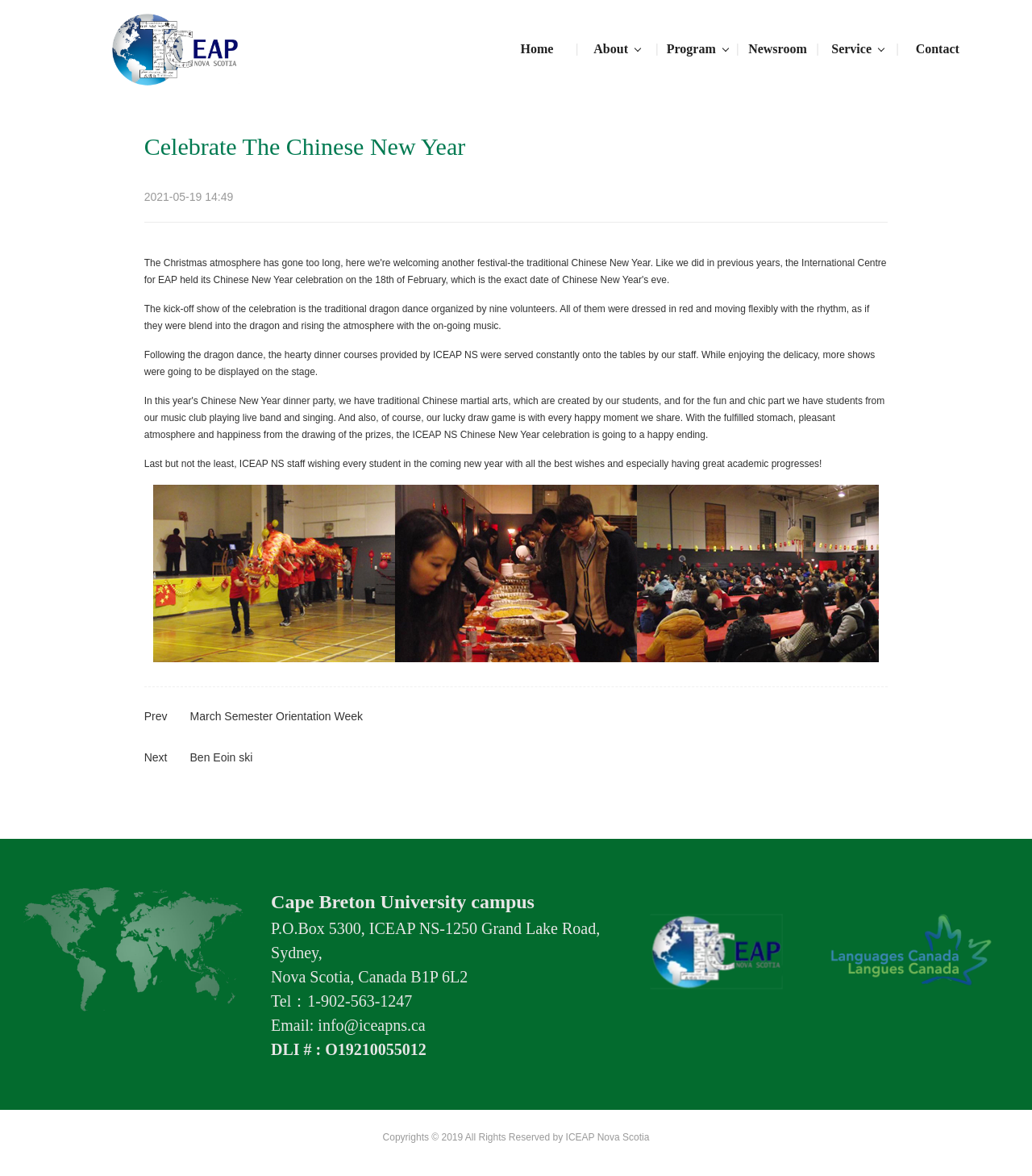Generate a comprehensive description of the webpage.

The webpage is about ICEAP NS, an English learning institution in Canada, and it appears to be celebrating the Chinese New Year. At the top, there is a navigation menu with links to "Home", "About", "Program", "Newsroom", "Service", and "Contact". 

Below the navigation menu, there is a heading that reads "Celebrate The Chinese New Year" followed by a date "2021-05-19 14:49". 

The main content of the page is a series of paragraphs describing the celebration event, including a traditional dragon dance, a hearty dinner, and performances on stage. The text is accompanied by three images, likely showing scenes from the event, placed side by side in the middle of the page.

At the bottom of the page, there are links to previous and next news articles, "March Semester Orientation Week" and "Ben Eoin ski", respectively. 

On the left side of the page, there is an image, possibly a logo, and below it, there is a section with contact information, including the address, phone number, and email of ICEAP NS. 

Finally, at the very bottom of the page, there are two links, each containing an image, and a copyright notice stating that the content is owned by ICEAP Nova Scotia.